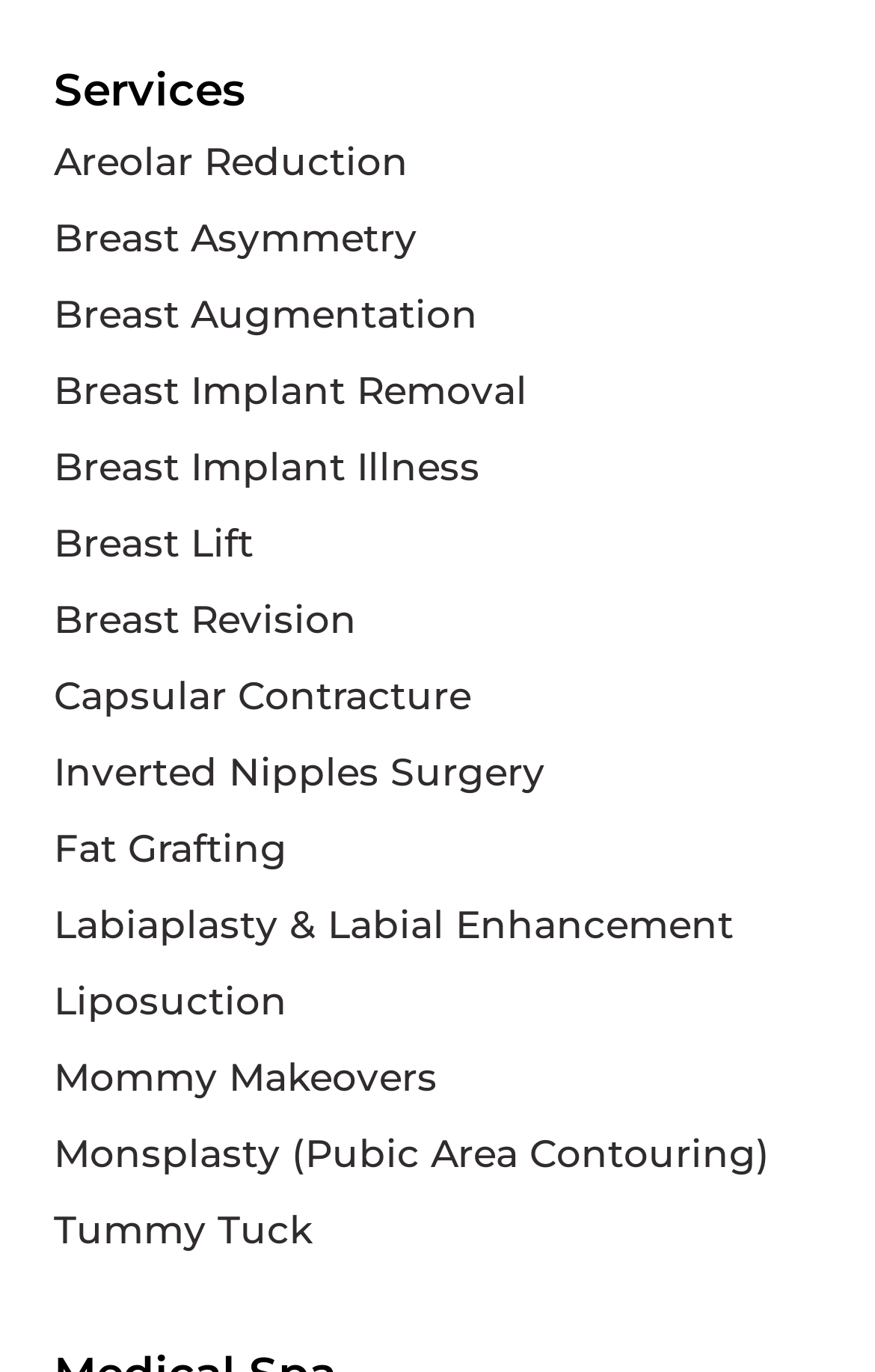Identify the bounding box for the UI element specified in this description: "parent_node: Home aria-label="open-menu"". The coordinates must be four float numbers between 0 and 1, formatted as [left, top, right, bottom].

None